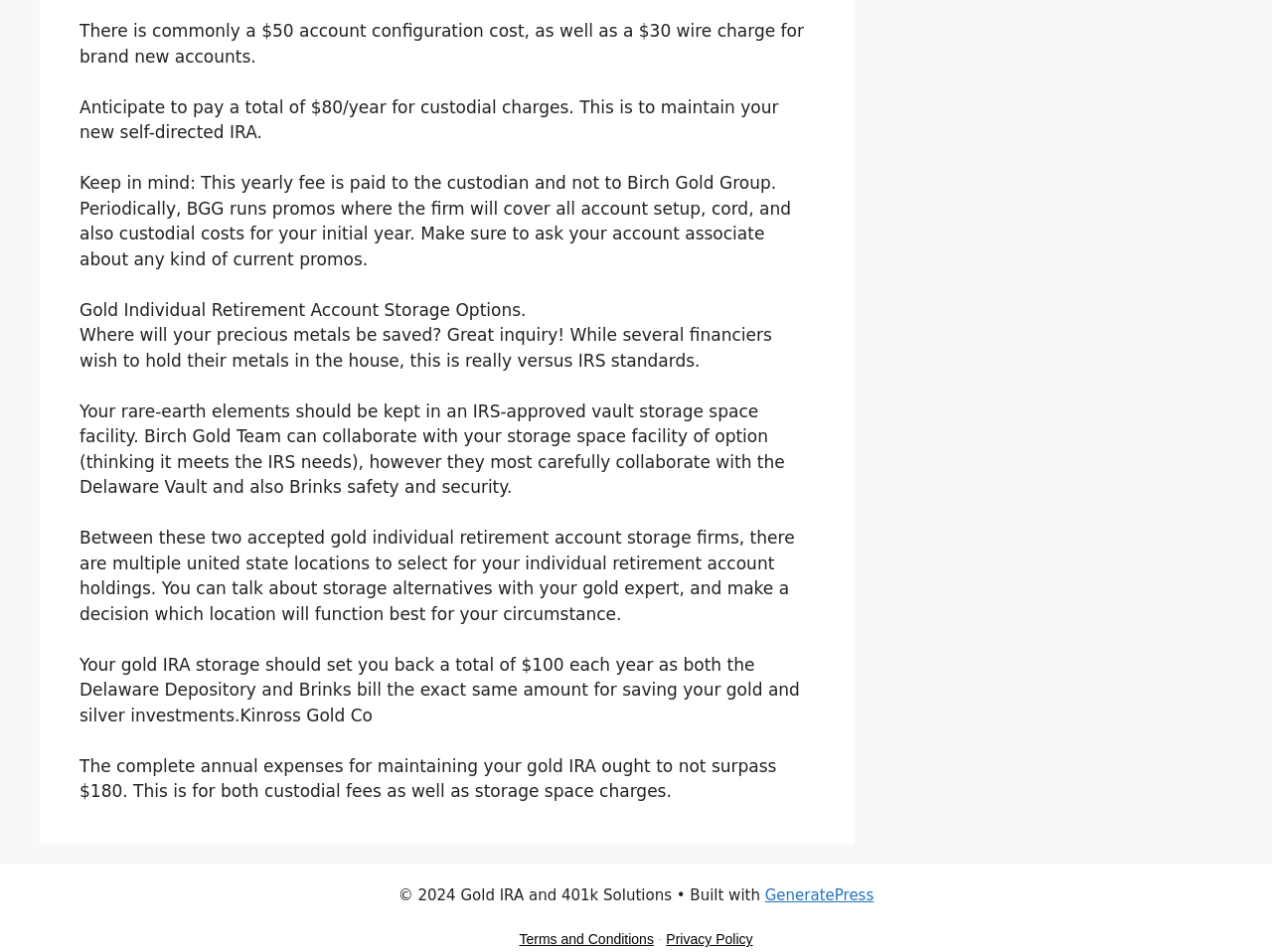Who does the yearly fee go to?
Provide a detailed answer to the question, using the image to inform your response.

According to the text, the yearly fee goes to the custodian, not to Birch Gold Group, as stated in the sentence 'Keep in mind: This yearly fee is paid to the custodian and not to Birch Gold Group.'